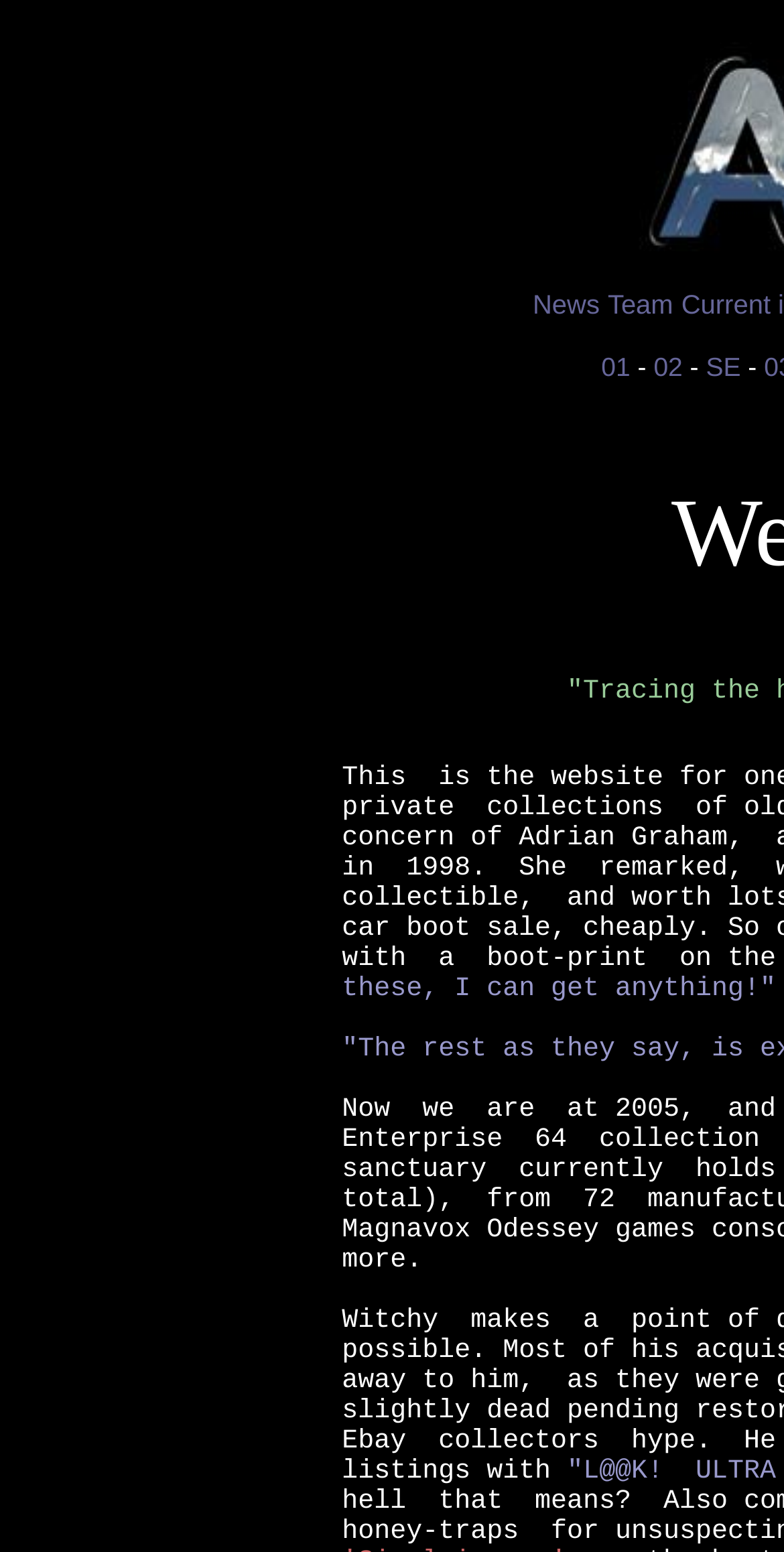Provide a single word or phrase to answer the given question: 
How many links are in the top navigation bar?

2